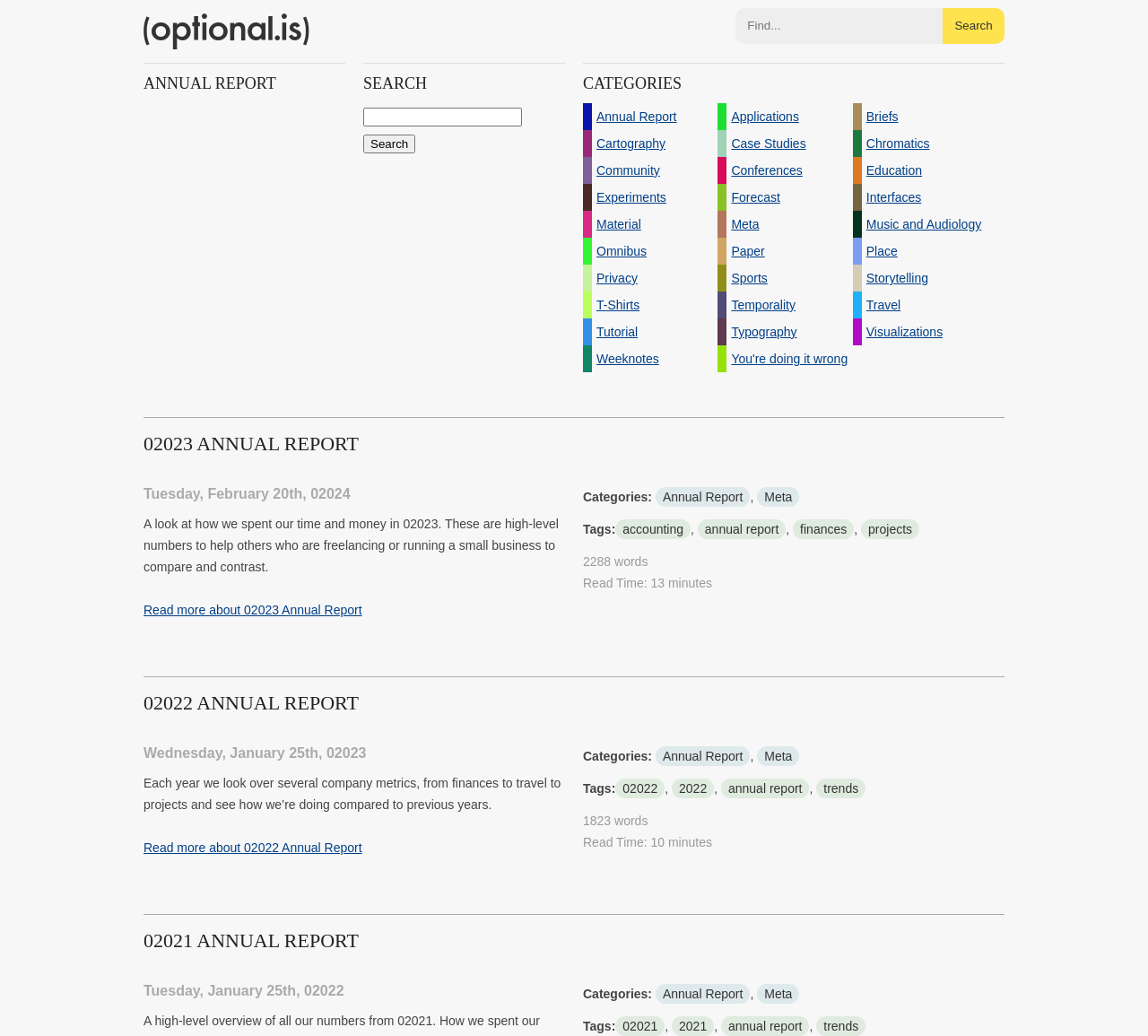Show the bounding box coordinates for the element that needs to be clicked to execute the following instruction: "View the 02022 Annual Report". Provide the coordinates in the form of four float numbers between 0 and 1, i.e., [left, top, right, bottom].

[0.125, 0.808, 0.492, 0.829]